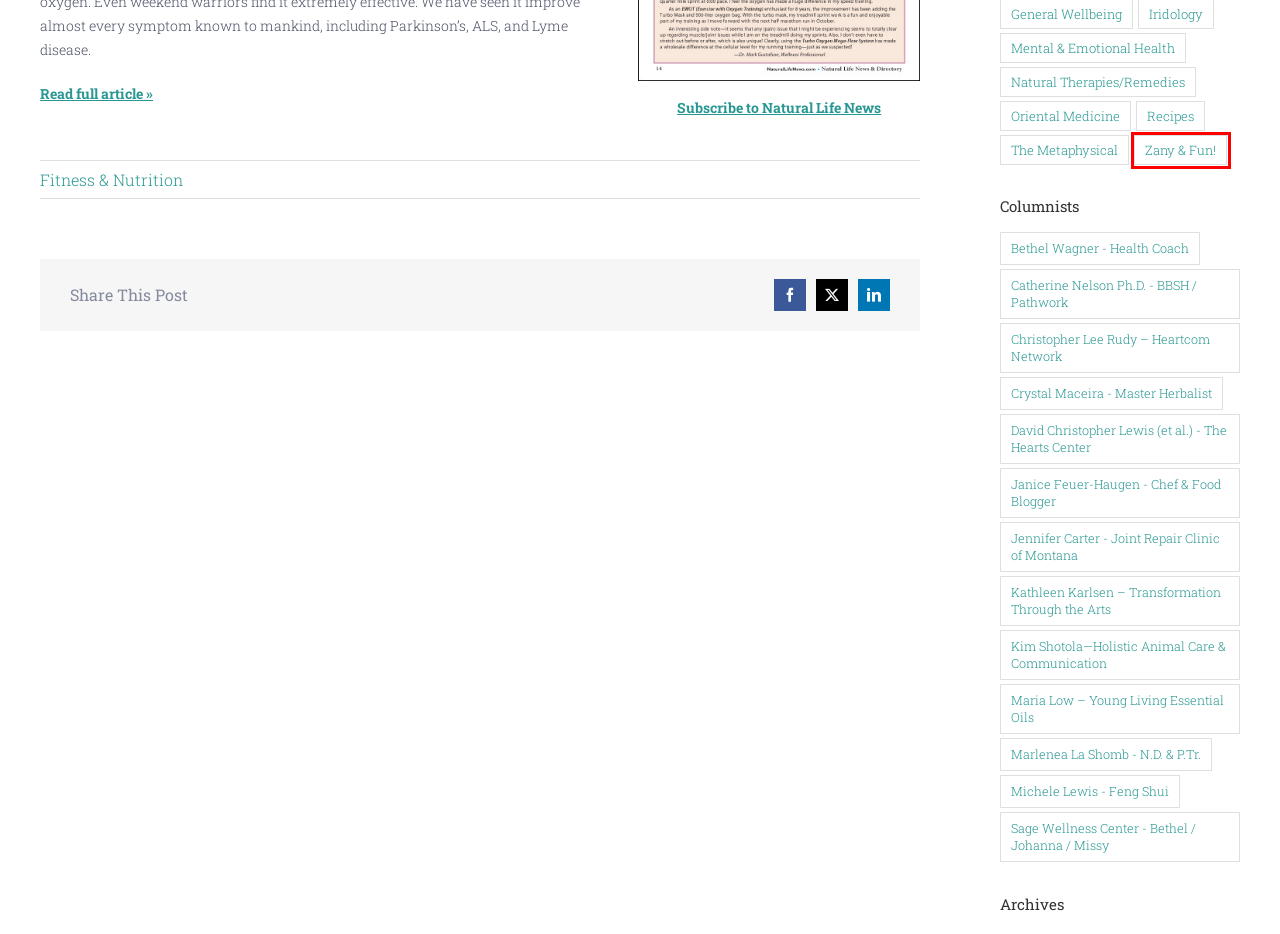You are provided with a screenshot of a webpage that includes a red rectangle bounding box. Please choose the most appropriate webpage description that matches the new webpage after clicking the element within the red bounding box. Here are the candidates:
A. Natural Therapies/Remedies Archives - Natural Life News & Directory
B. Bethel Wagner - Health Coach Archives - Natural Life News & Directory
C. Marlenea La Shomb - N.D. & P.Tr. Archives - Natural Life News & Directory
D. Crystal Maceira - Master Herbalist Archives - Natural Life News & Directory
E. Zany & Fun! Archives - Natural Life News & Directory
F. David Christopher Lewis (et al.) - The Hearts Center Archives - Natural Life News & Directory
G. Michele Lewis - Feng Shui Archives - Natural Life News & Directory
H. Recipes Archives - Natural Life News & Directory

E